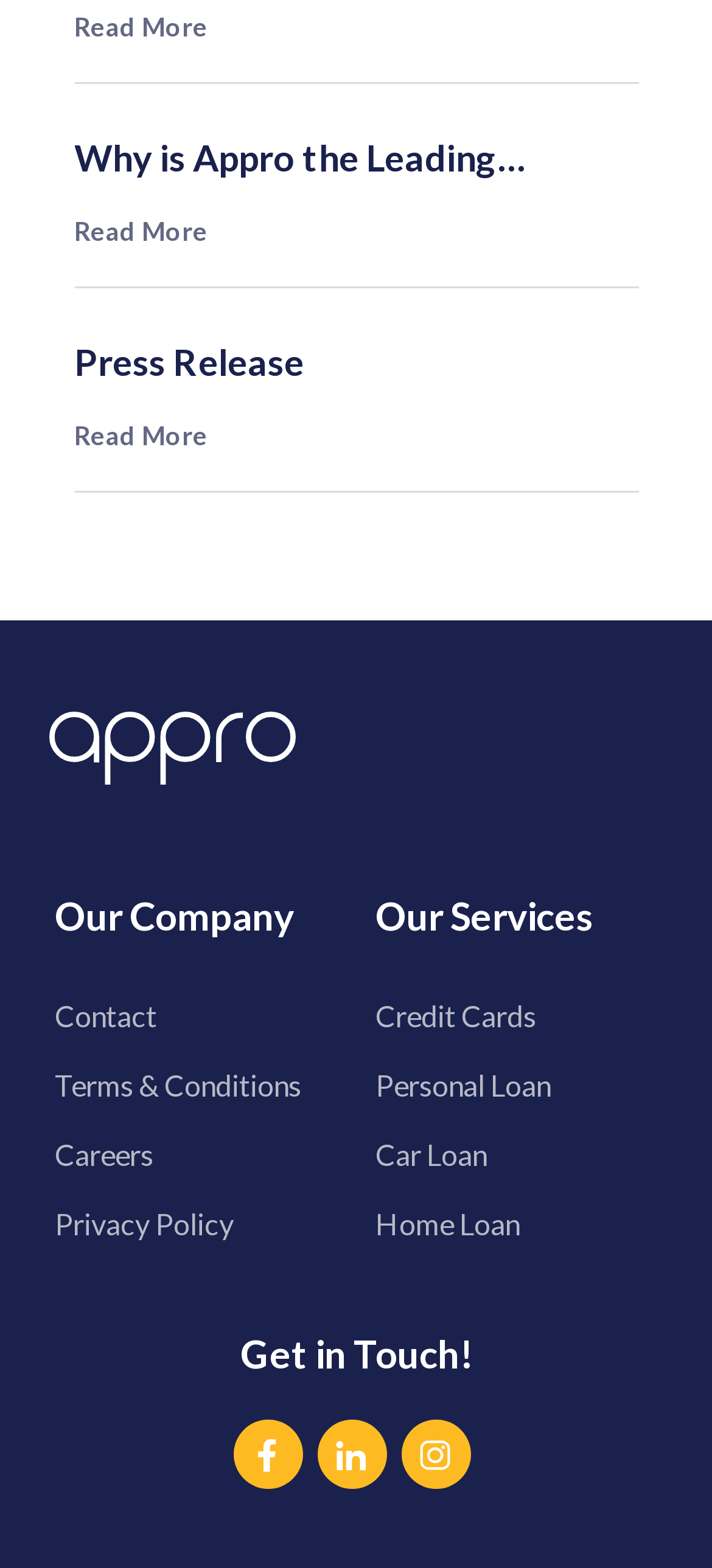Locate the bounding box of the UI element described in the following text: "Terms & Conditions".

[0.077, 0.67, 0.473, 0.715]